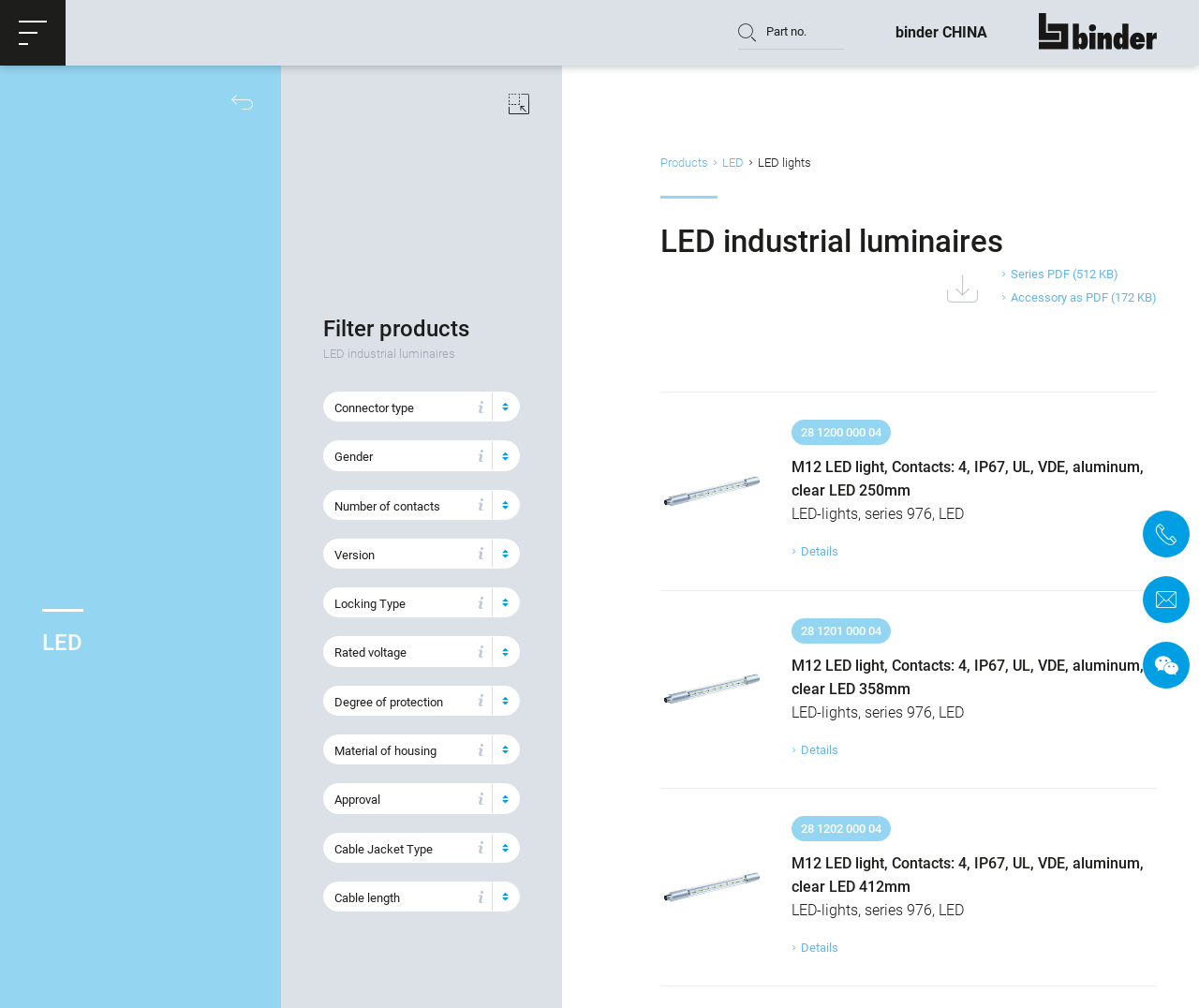Please identify the primary heading of the webpage and give its text content.

LED industrial luminaires